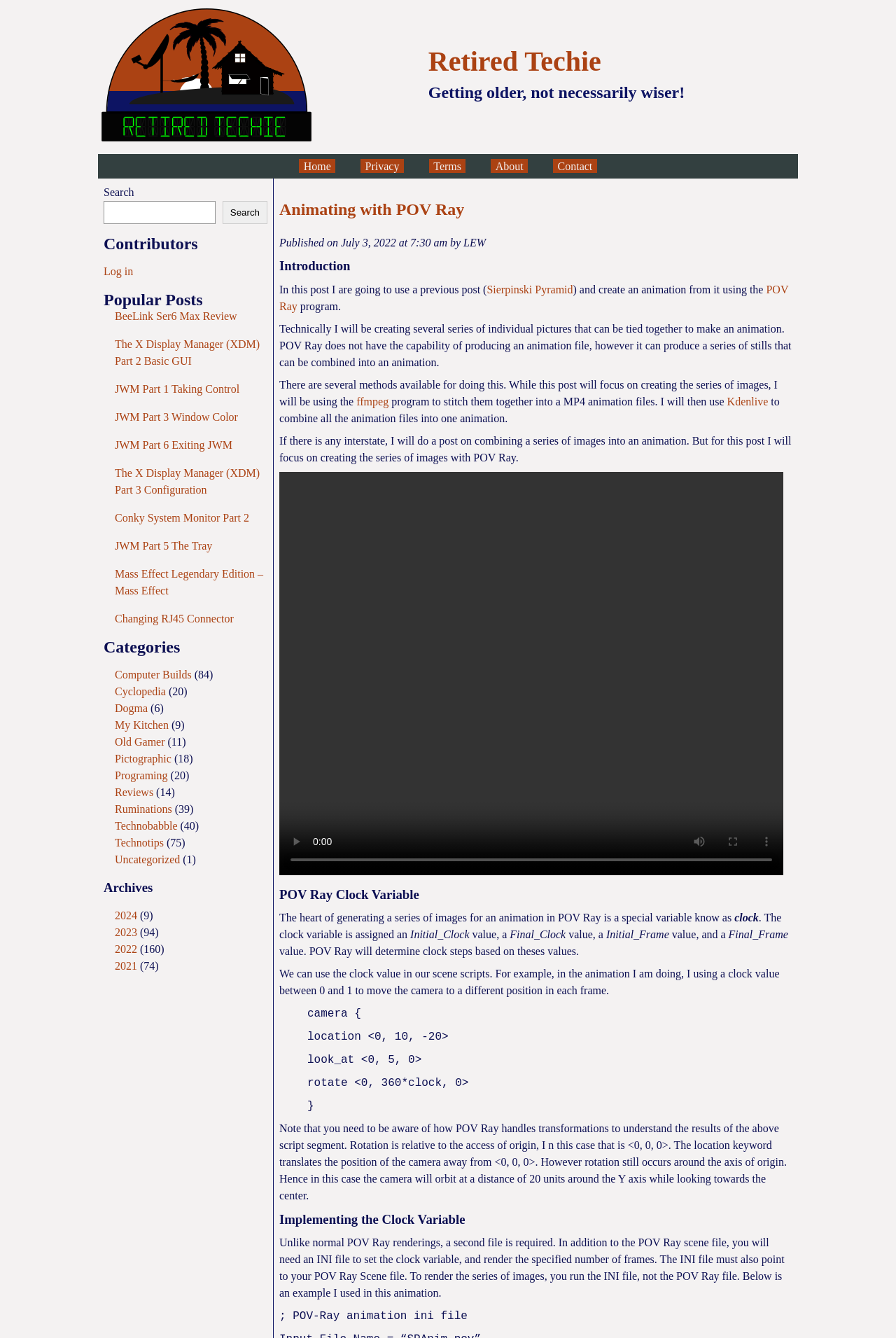Determine the bounding box coordinates of the section I need to click to execute the following instruction: "Read the 'Animating with POV Ray' post". Provide the coordinates as four float numbers between 0 and 1, i.e., [left, top, right, bottom].

[0.312, 0.15, 0.884, 0.163]